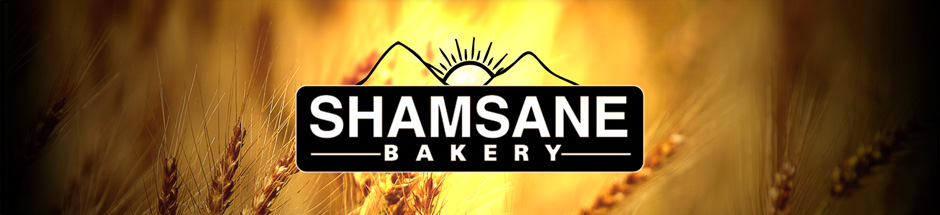What type of atmosphere does the overall aesthetic evoke?
Using the image, answer in one word or phrase.

Traditional yet inviting